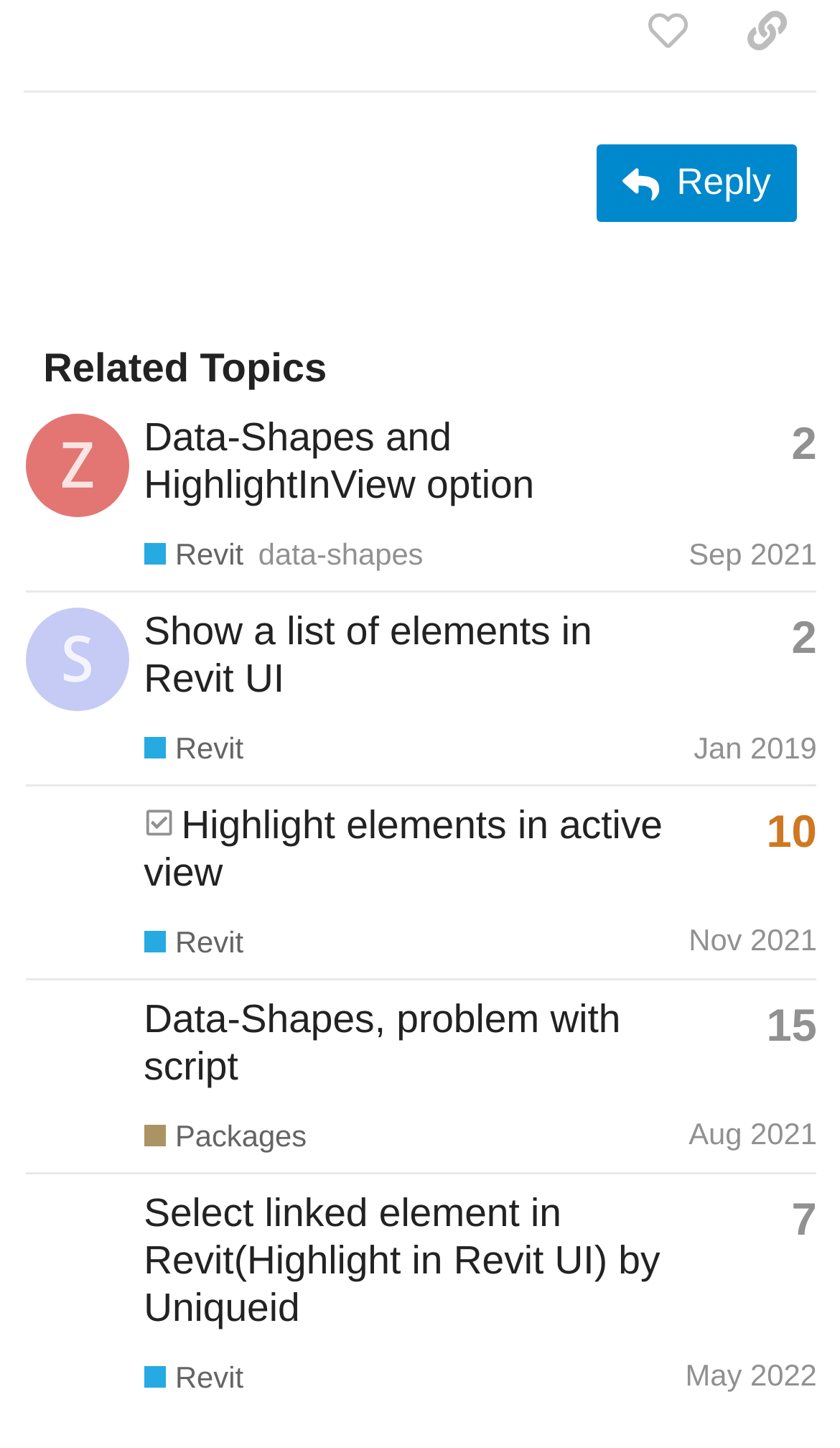Using the information in the image, give a comprehensive answer to the question: 
In which month was the topic 'Select linked element in Revit(Highlight in Revit UI) by Uniqueid' created?

I searched for the topic 'Select linked element in Revit(Highlight in Revit UI) by Uniqueid' and found it in the last row of the table. The generic element next to it says 'Created: Jan 9, 2019 6:58 am Latest: May 13, 2022 10:52 am', so the answer is May 2022.